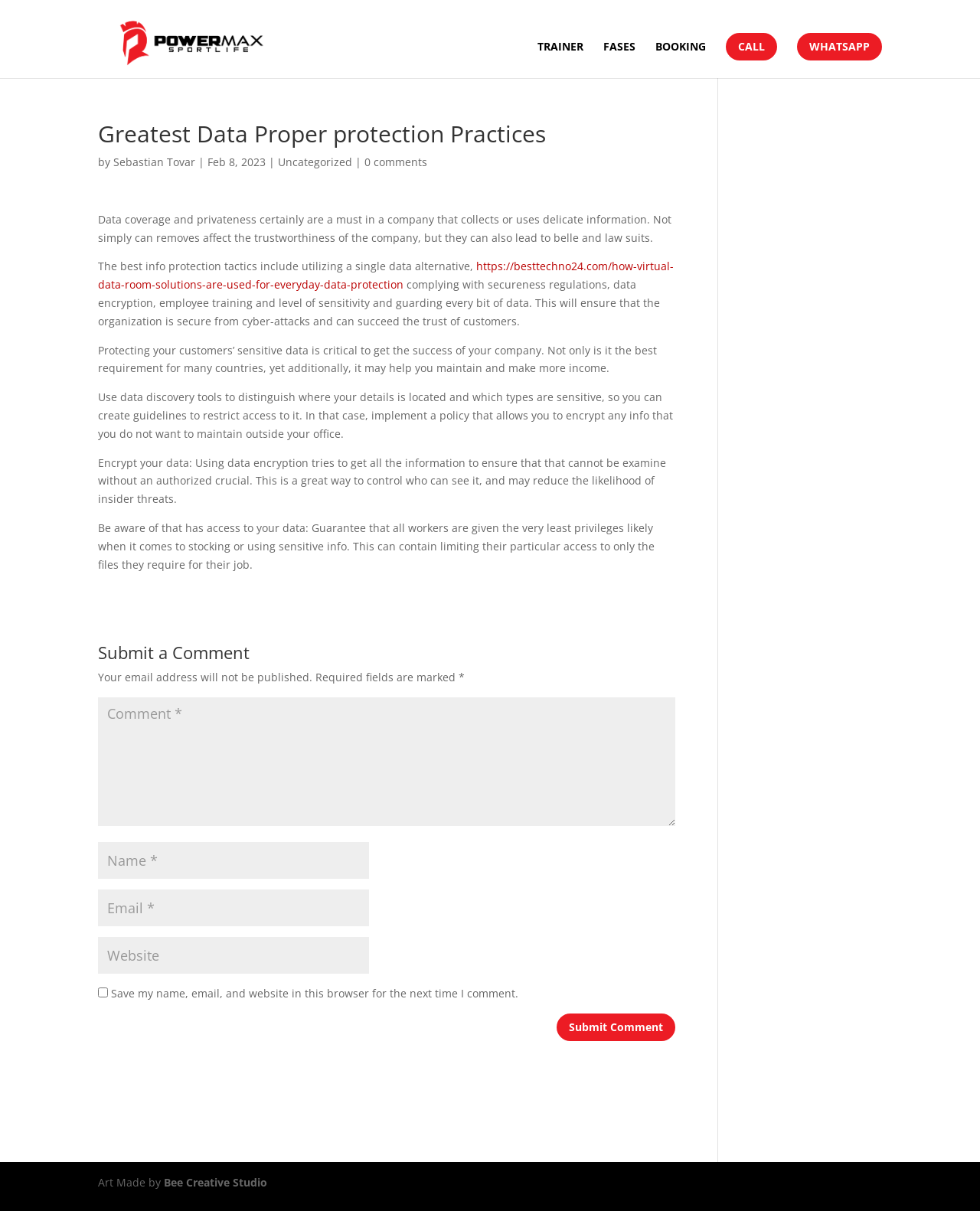Please identify the bounding box coordinates for the region that you need to click to follow this instruction: "Click on the TRAINER link".

[0.548, 0.034, 0.595, 0.058]